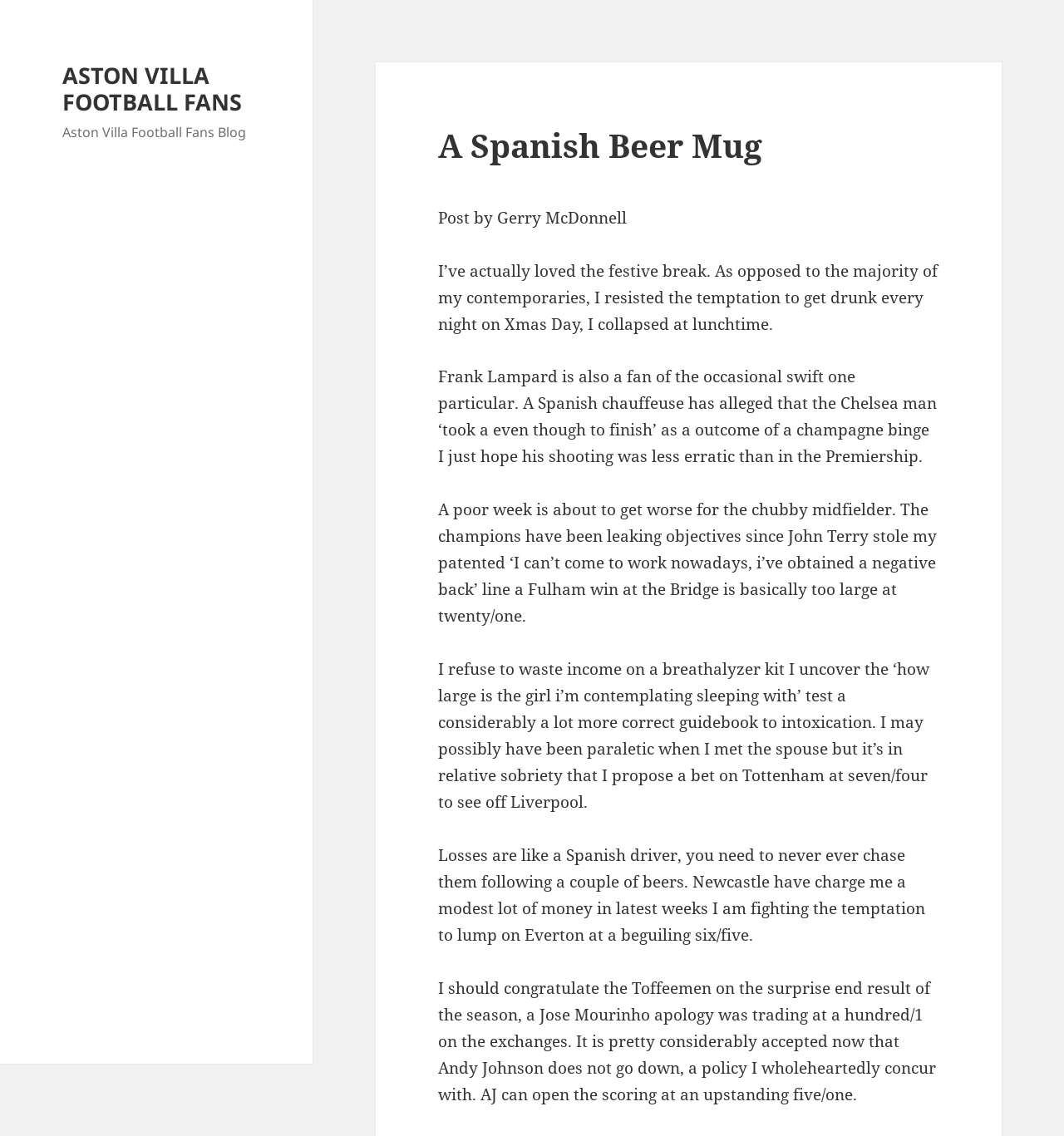Please identify the webpage's heading and generate its text content.

A Spanish Beer Mug